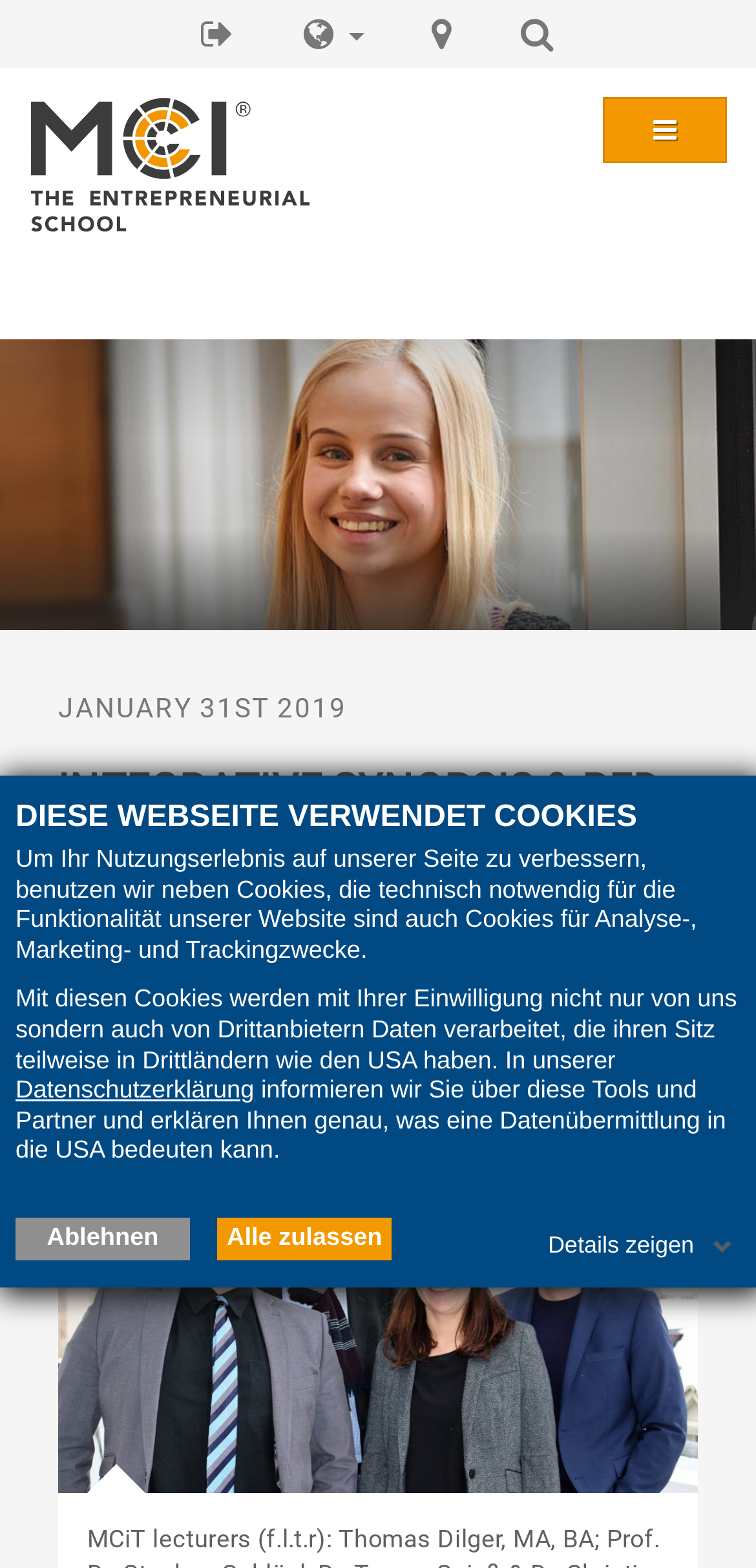What is the event mentioned on the webpage?
Using the image, provide a detailed and thorough answer to the question.

The event is mentioned in the heading 'Integrative Synopsis & Red Bull Kick-Off' and is likely related to the report by MCI Bachelor students class 2016.